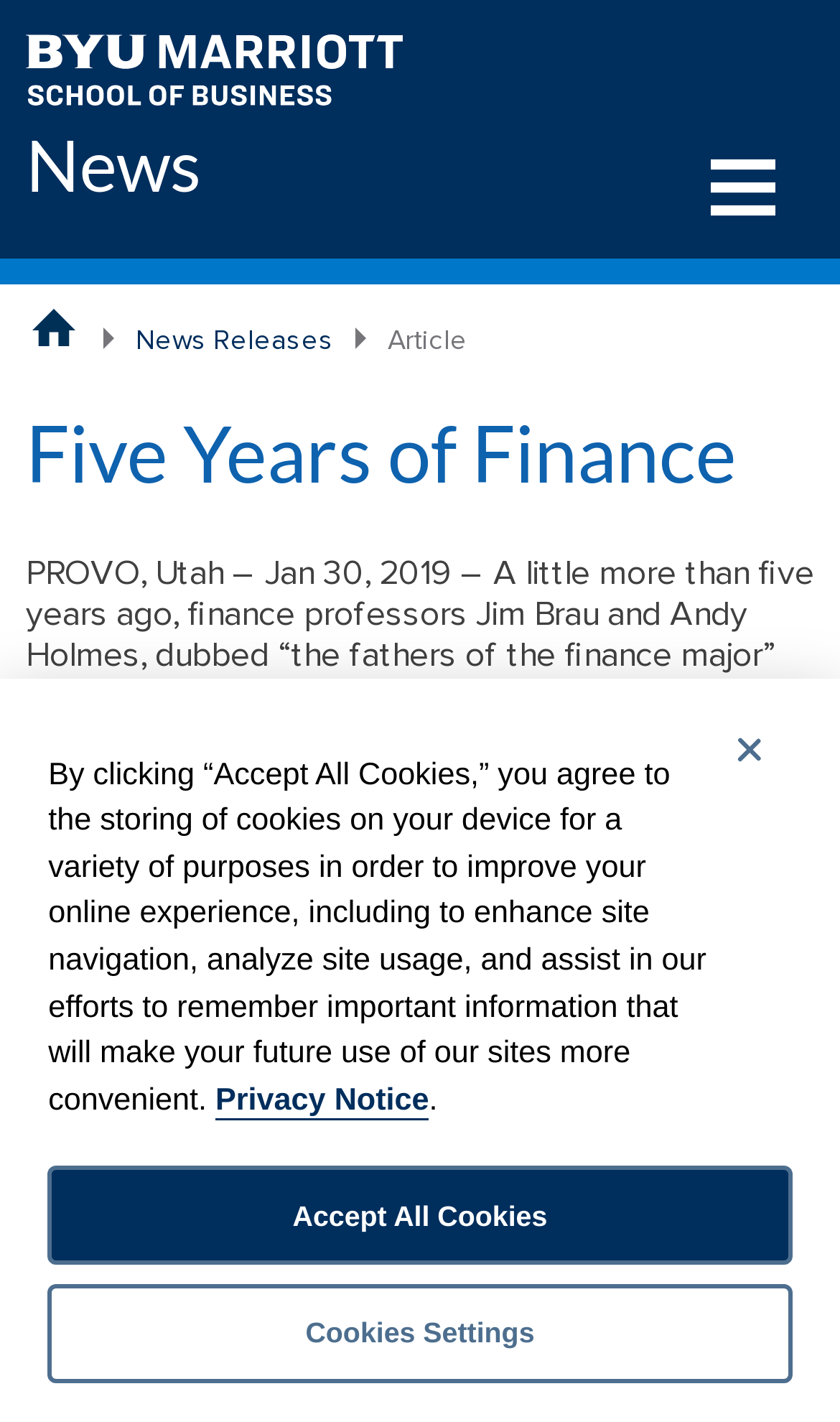Indicate the bounding box coordinates of the clickable region to achieve the following instruction: "close the dialog."

[0.841, 0.497, 0.943, 0.556]